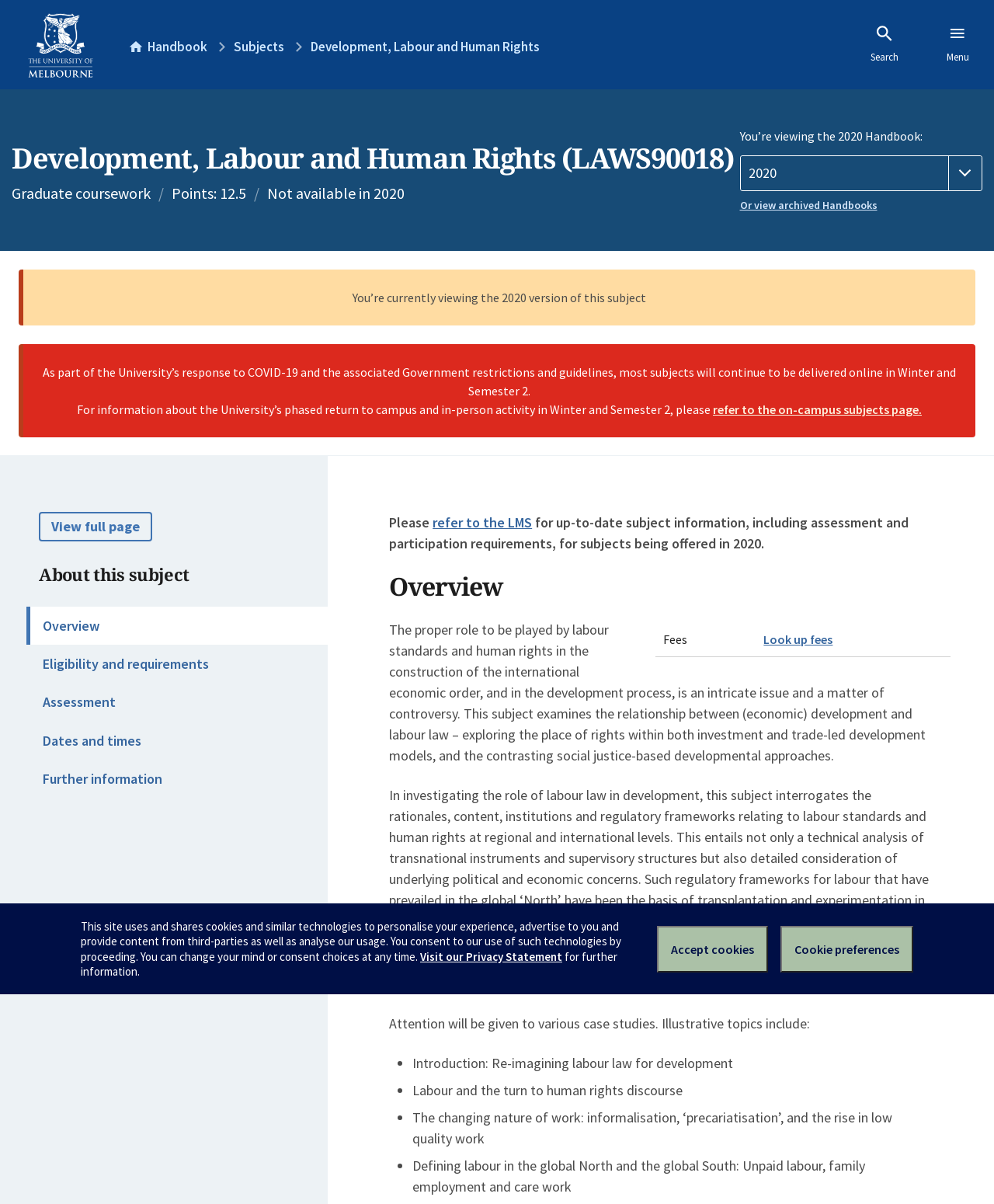Using the provided element description: "refer to the LMS", identify the bounding box coordinates. The coordinates should be four floats between 0 and 1 in the order [left, top, right, bottom].

[0.435, 0.427, 0.535, 0.441]